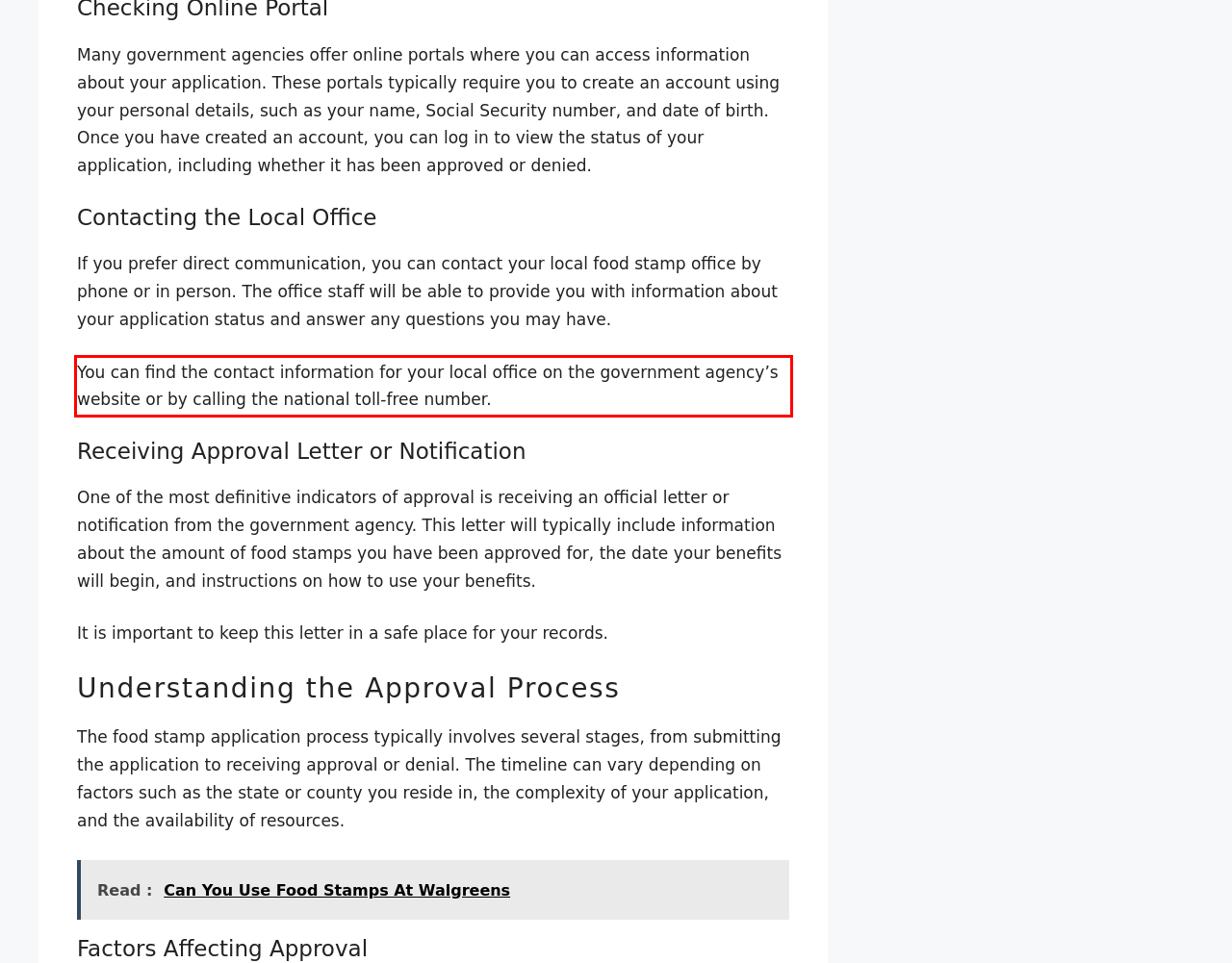Given a screenshot of a webpage, locate the red bounding box and extract the text it encloses.

You can find the contact information for your local office on the government agency’s website or by calling the national toll-free number.